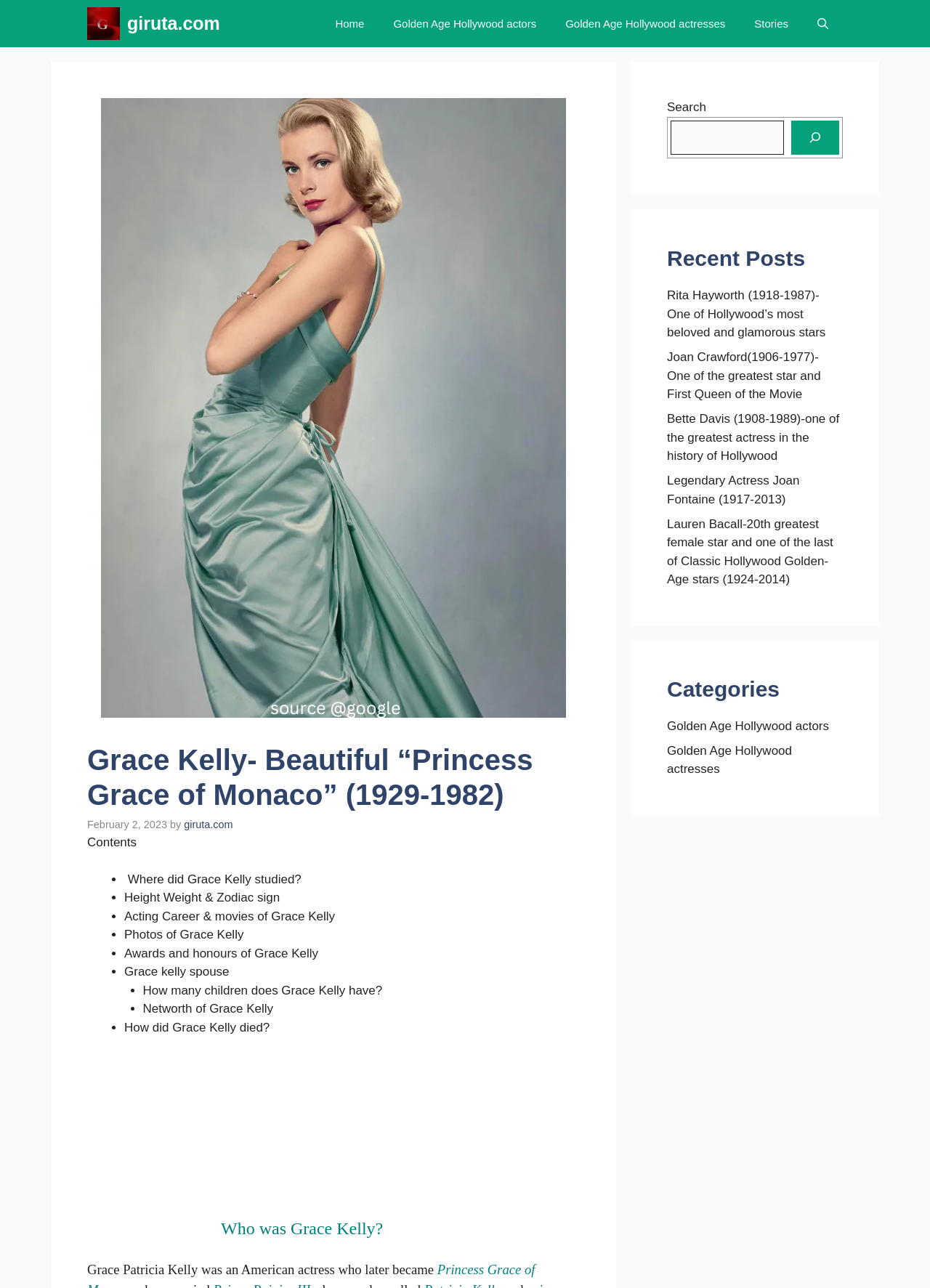Identify the bounding box coordinates for the UI element described by the following text: "Photos of Grace Kelly". Provide the coordinates as four float numbers between 0 and 1, in the format [left, top, right, bottom].

[0.134, 0.72, 0.262, 0.731]